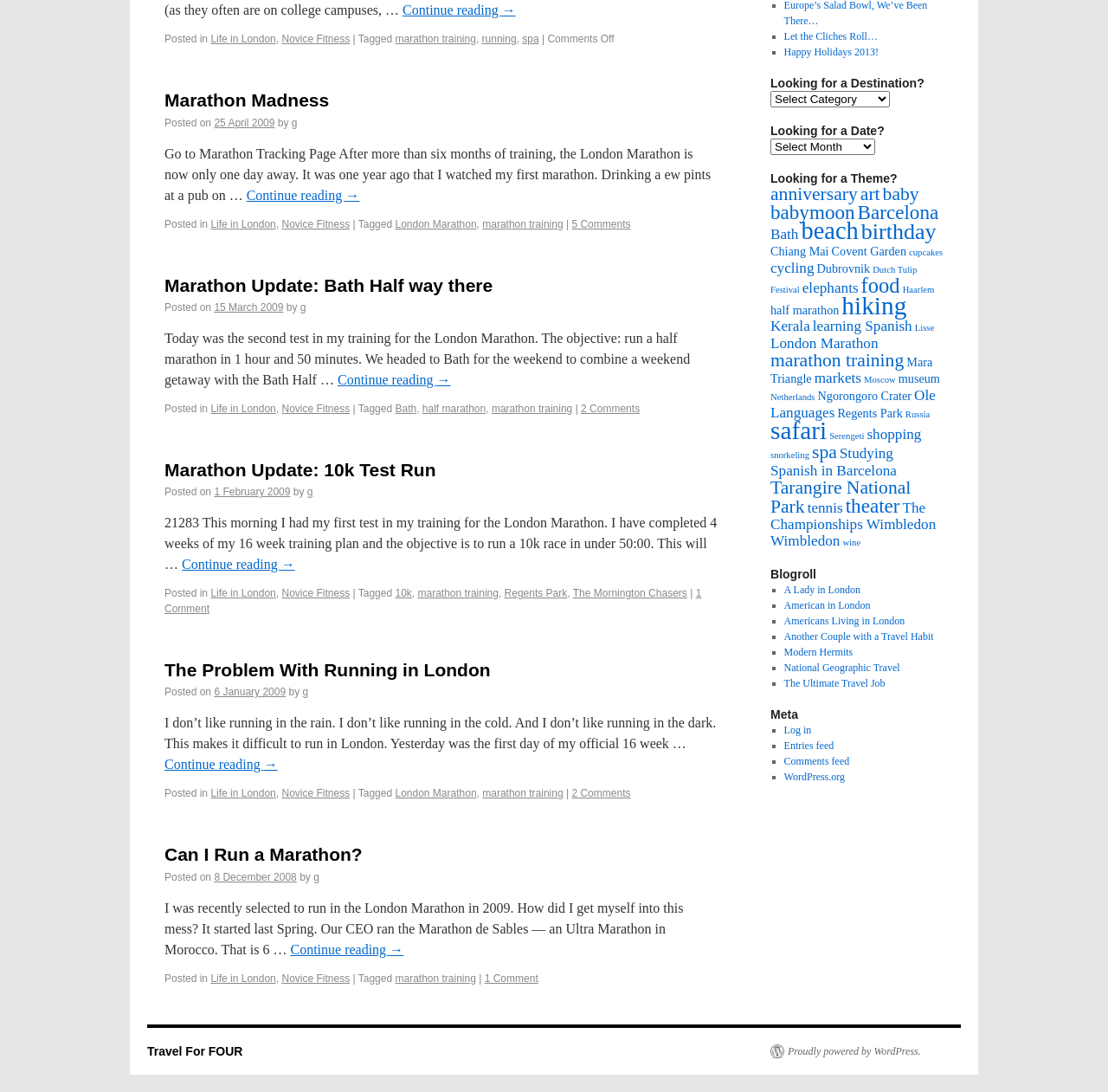Using the provided element description "Studying Spanish in Barcelona", determine the bounding box coordinates of the UI element.

[0.695, 0.408, 0.809, 0.439]